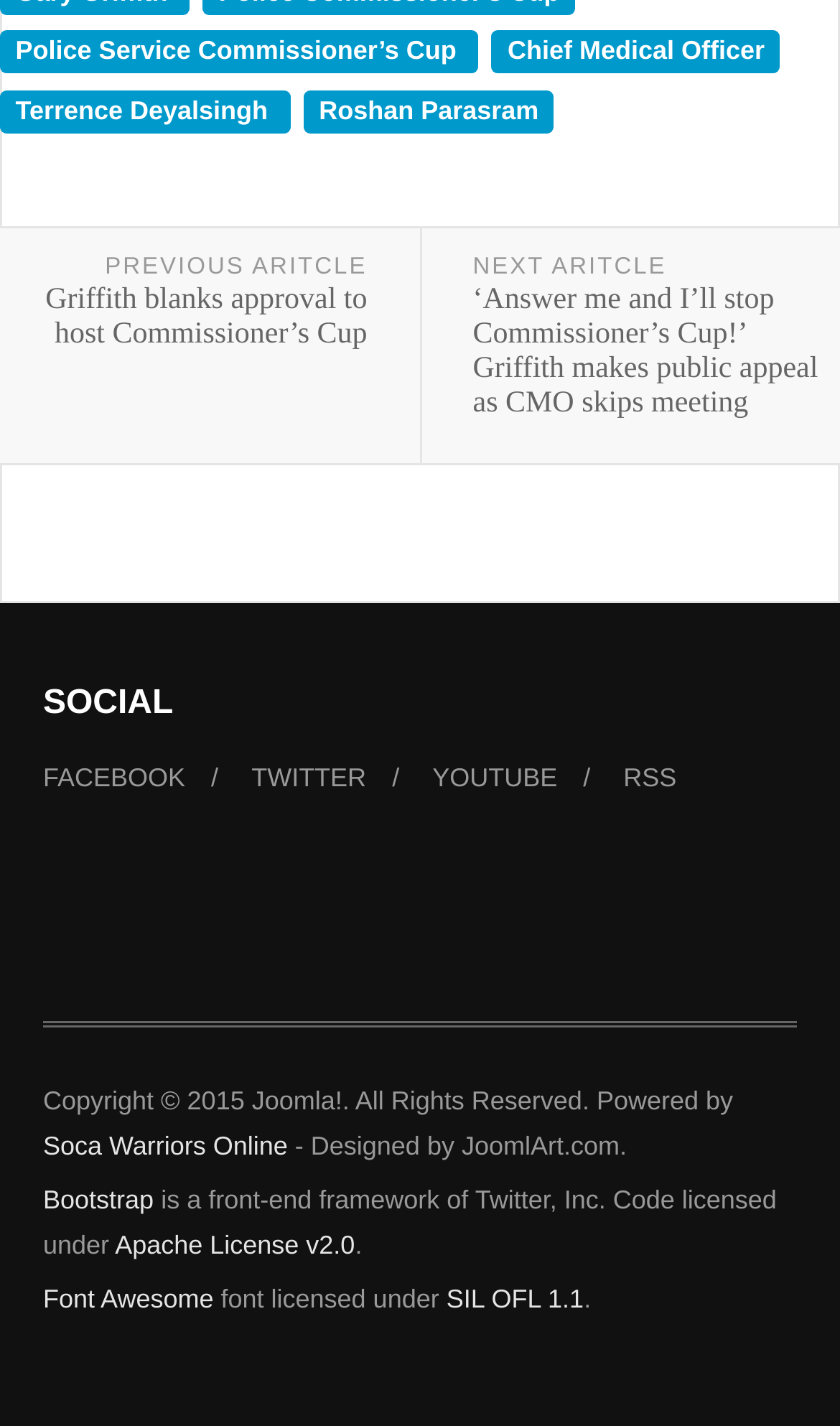Please identify the bounding box coordinates for the region that you need to click to follow this instruction: "Check Copyright information".

[0.051, 0.762, 0.873, 0.783]